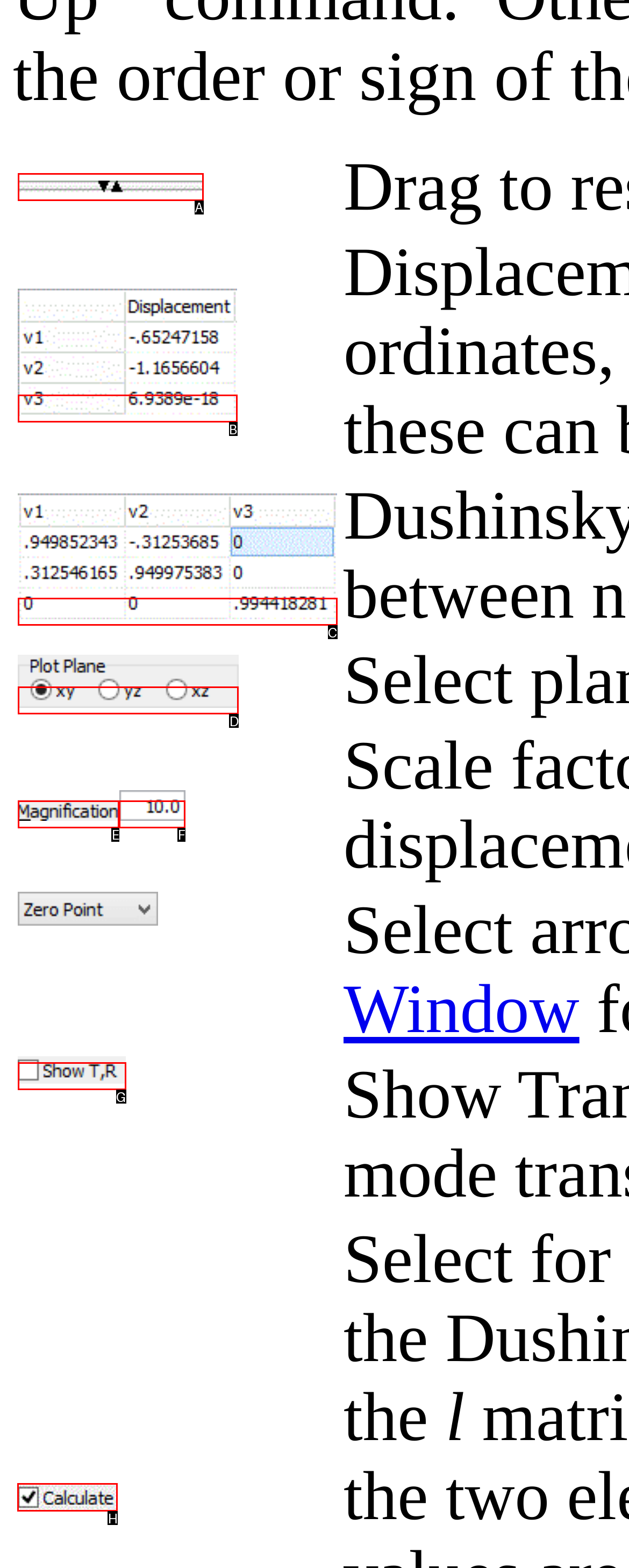Indicate which UI element needs to be clicked to fulfill the task: read about bear safety tips
Answer with the letter of the chosen option from the available choices directly.

None